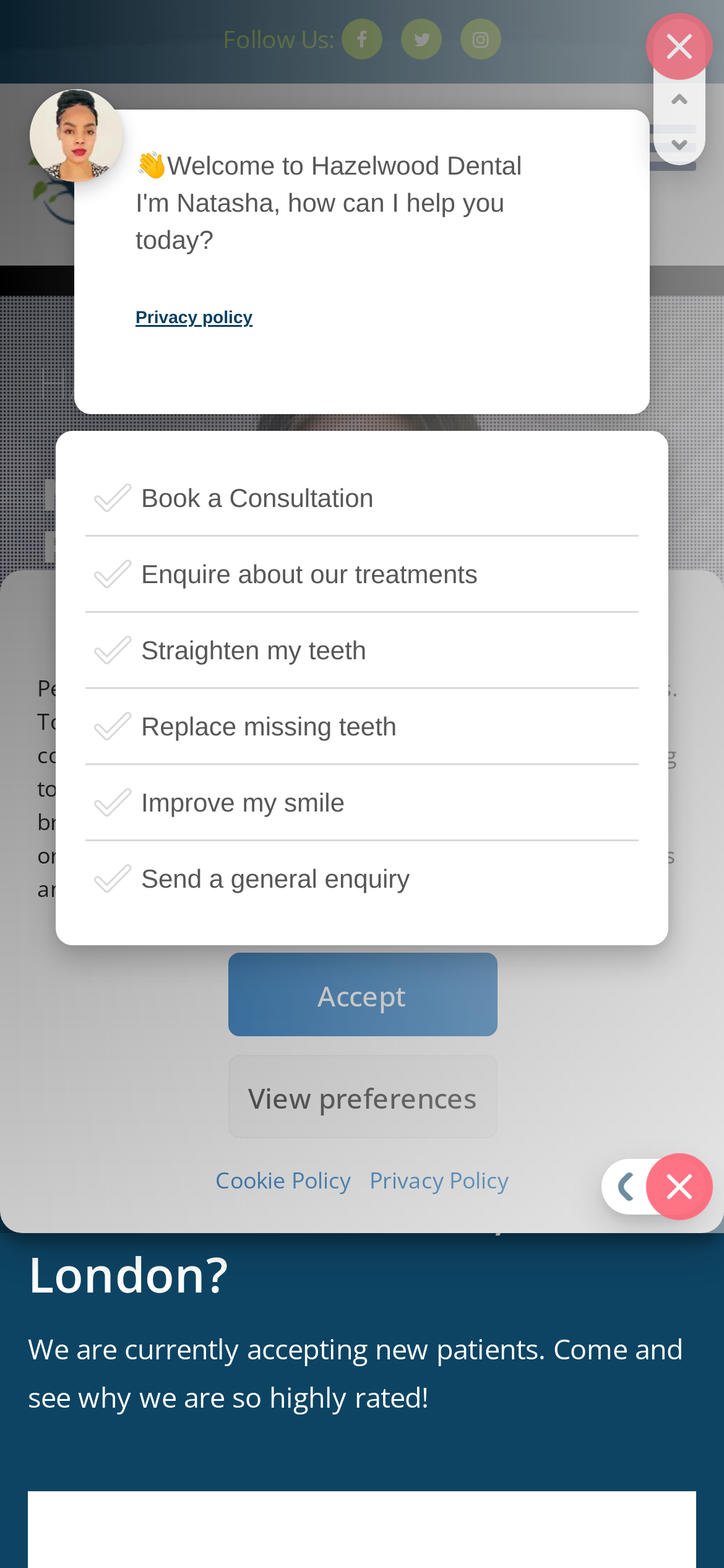Please provide a detailed answer to the question below by examining the image:
How can users interact with the clinic on social media?

The webpage provides links to the clinic's social media profiles, including Facebook, Twitter, and LinkedIn, allowing users to follow the clinic on these platforms.